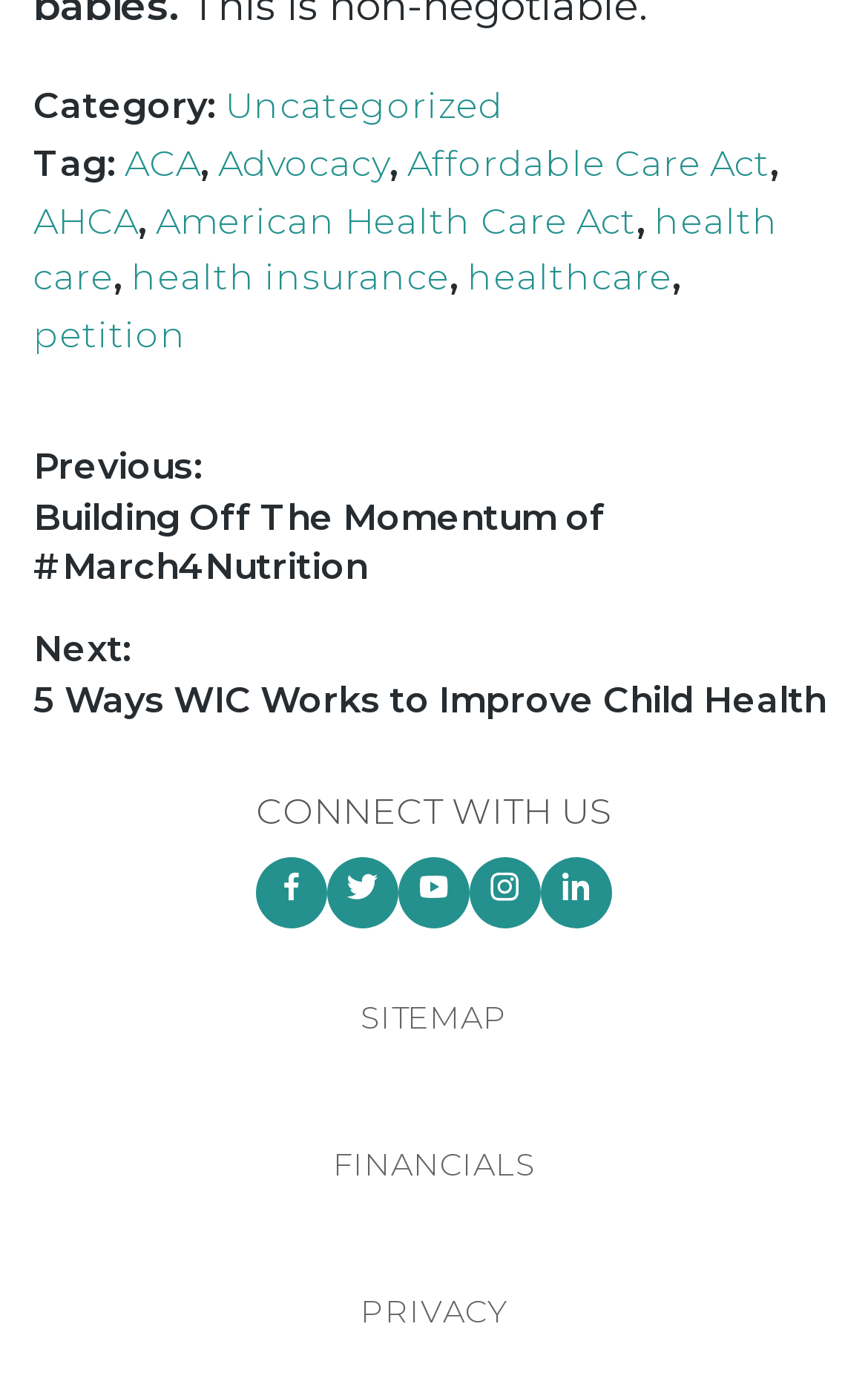Determine the bounding box coordinates of the UI element that matches the following description: "healthcare". The coordinates should be four float numbers between 0 and 1 in the format [left, top, right, bottom].

[0.538, 0.184, 0.774, 0.215]